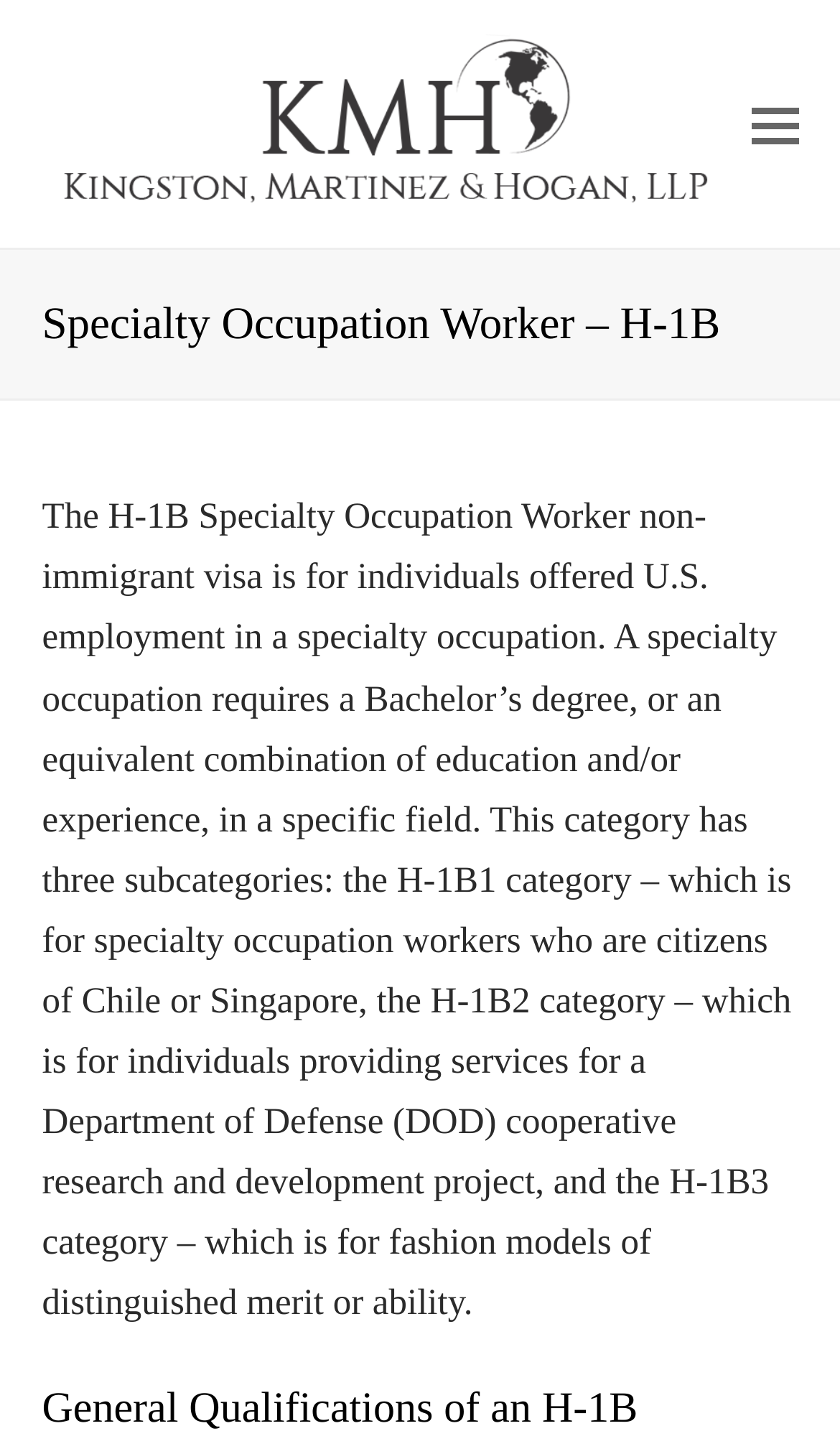Describe all the key features and sections of the webpage thoroughly.

The webpage is about the H-1B Specialty Occupation Worker non-immigrant visa. At the top left of the page, there is a logo of "KMH Immigration" which is also a link. On the top right, there is a link to toggle the mobile menu. 

Below the logo, there is a header section that spans the entire width of the page. Within this section, there is a heading that reads "Specialty Occupation Worker – H-1B". 

Underneath the header section, there is a large block of text that occupies most of the page. This text explains the H-1B visa, stating that it is for individuals offered U.S. employment in a specialty occupation, which requires a Bachelor's degree or an equivalent combination of education and/or experience in a specific field. The text also mentions three subcategories of the H-1B visa: H-1B1 for citizens of Chile or Singapore, H-1B2 for individuals providing services for a Department of Defense cooperative research and development project, and H-1B3 for fashion models of distinguished merit or ability.